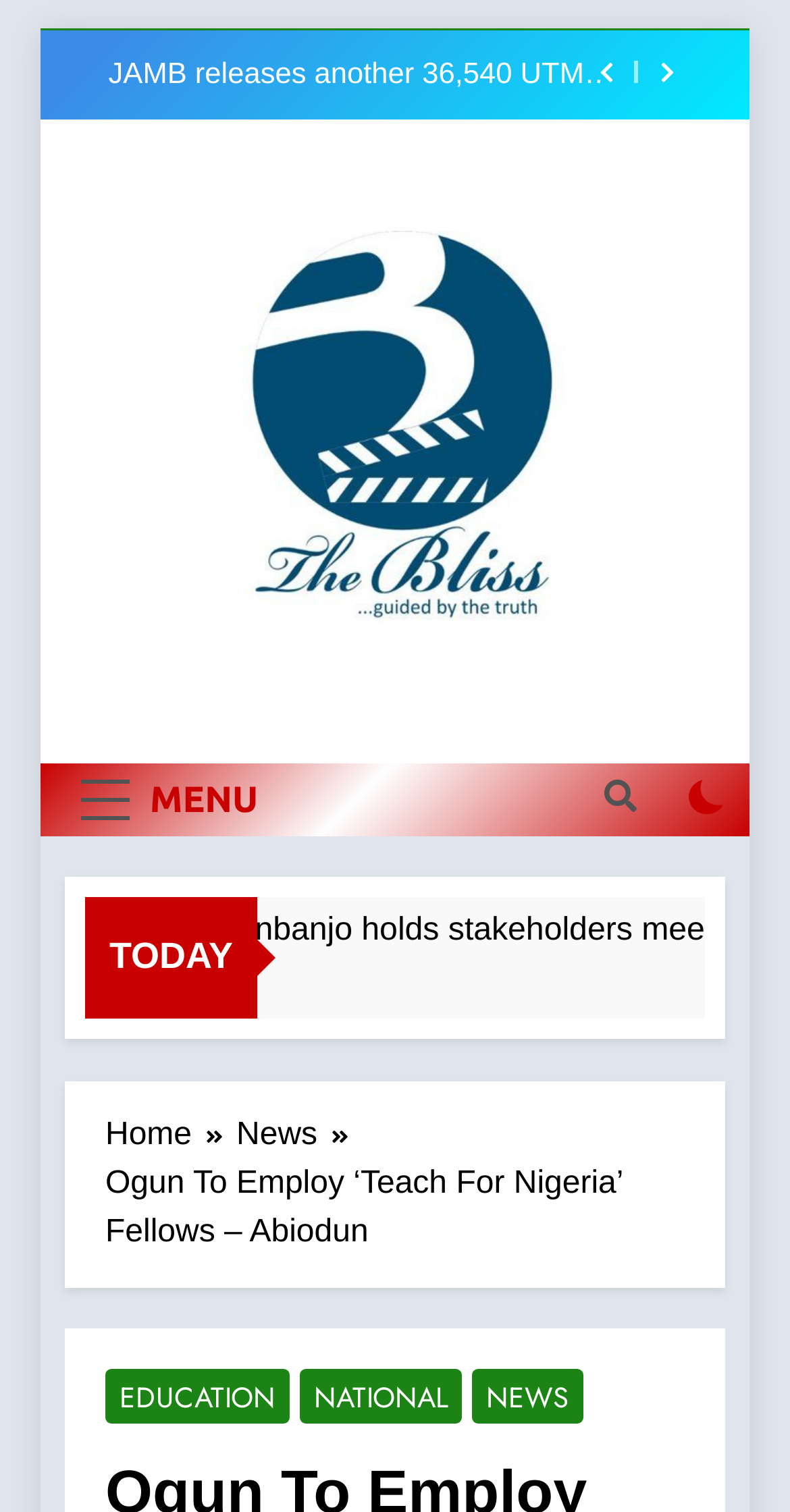Using the description: "parent_node: The Bliss News", identify the bounding box of the corresponding UI element in the screenshot.

[0.244, 0.153, 0.756, 0.431]